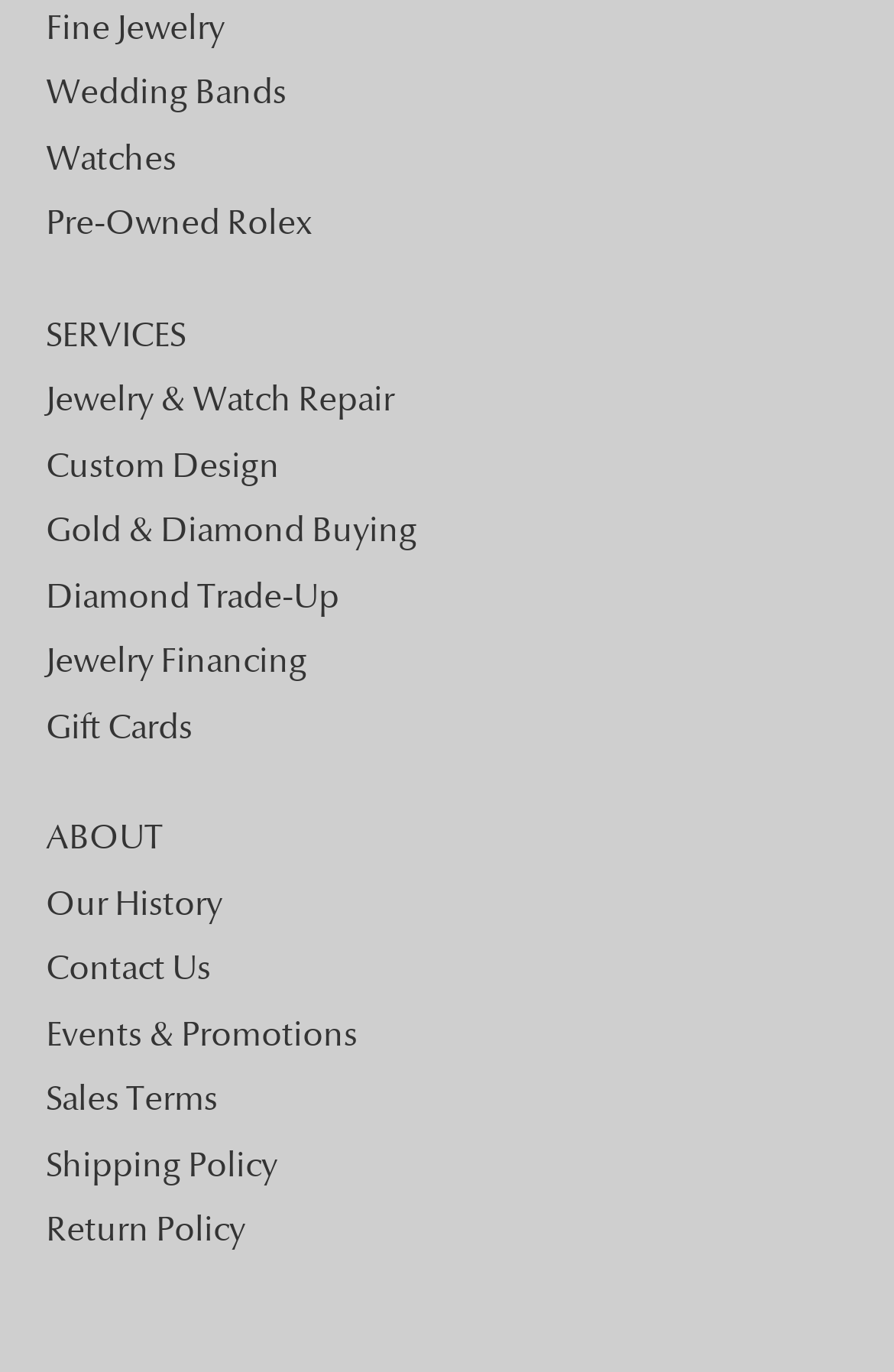Can you specify the bounding box coordinates of the area that needs to be clicked to fulfill the following instruction: "Explore custom design services"?

[0.051, 0.324, 0.313, 0.356]